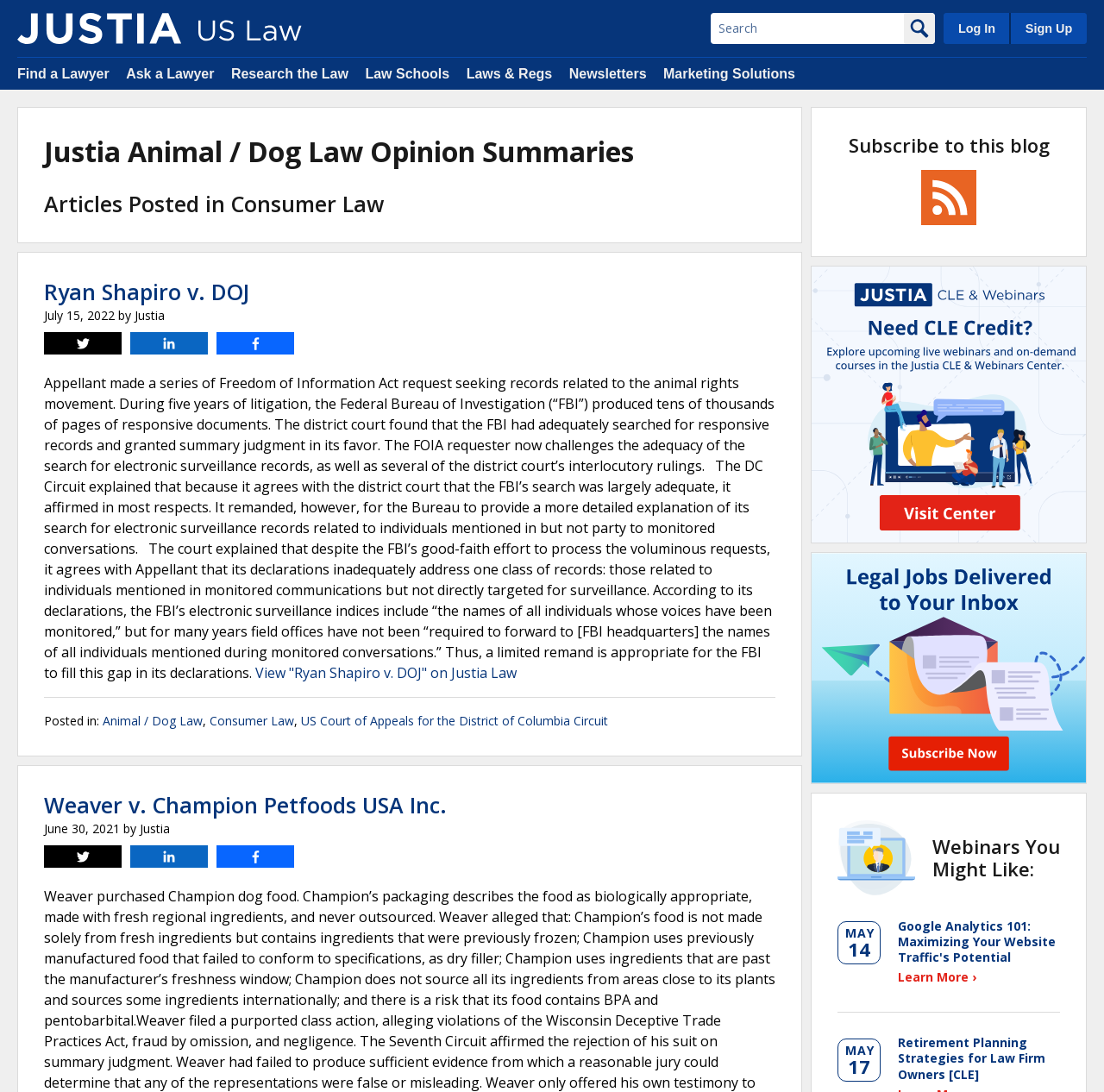Please mark the bounding box coordinates of the area that should be clicked to carry out the instruction: "View 'Ryan Shapiro v. DOJ' on Justia Law".

[0.231, 0.607, 0.468, 0.624]